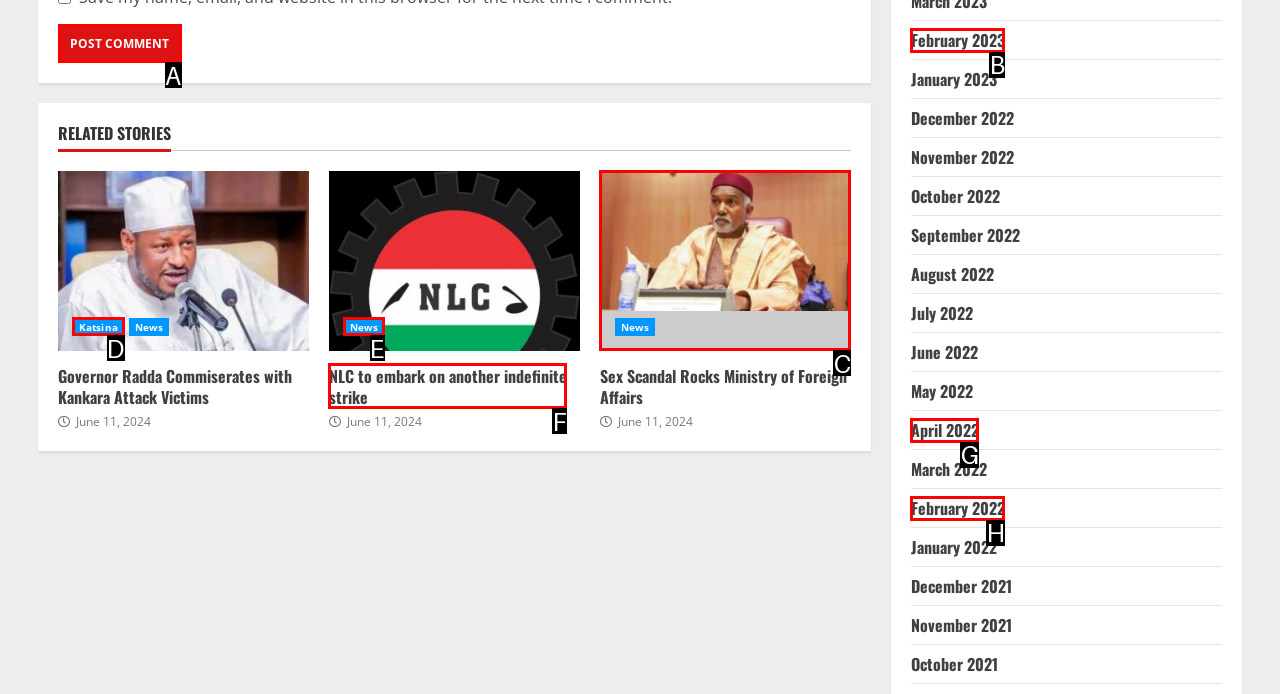Select the letter of the UI element you need to click on to fulfill this task: View news about Katsina. Write down the letter only.

D